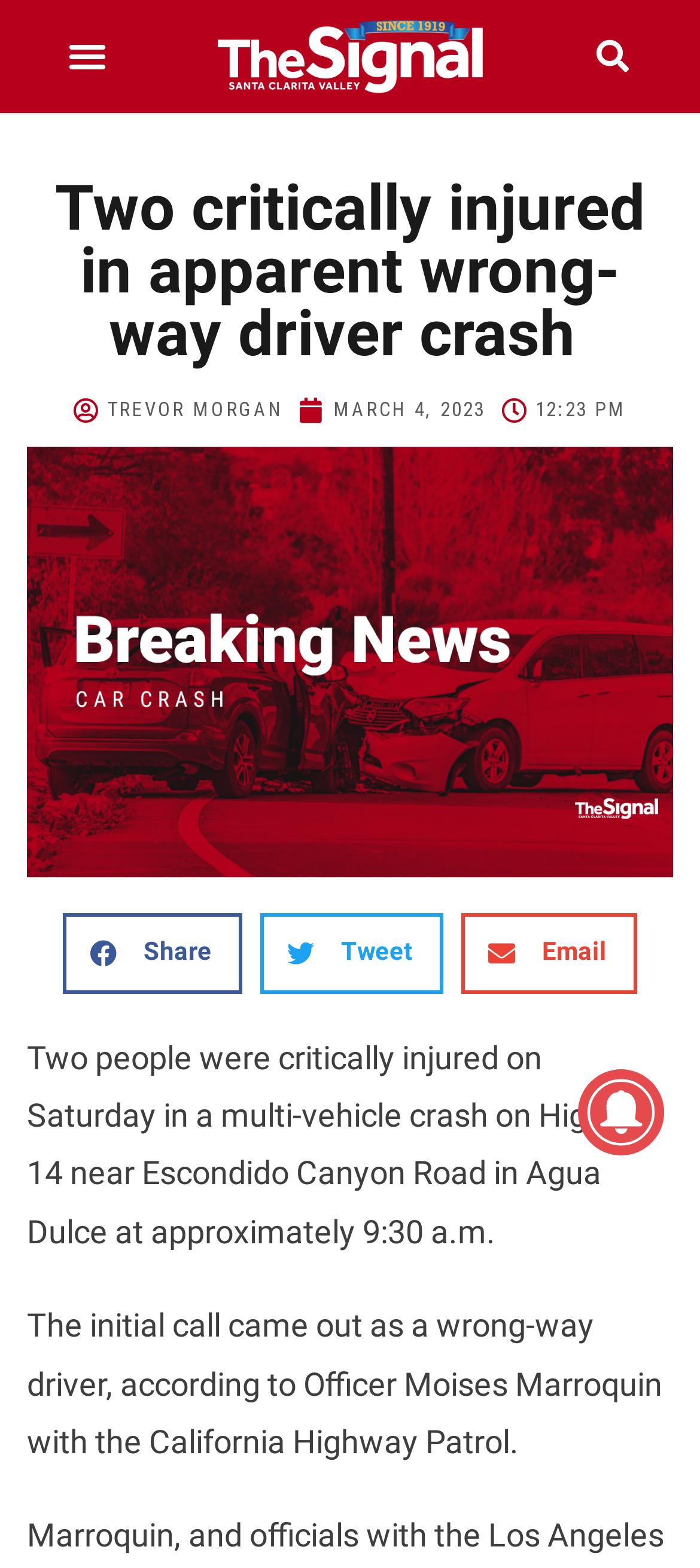Please provide a comprehensive answer to the question based on the screenshot: What is the date of the incident?

I found the answer by looking at the time element in the article, which displays the date and time of the incident, specifically 'MARCH 4, 2023 12:23 PM'.